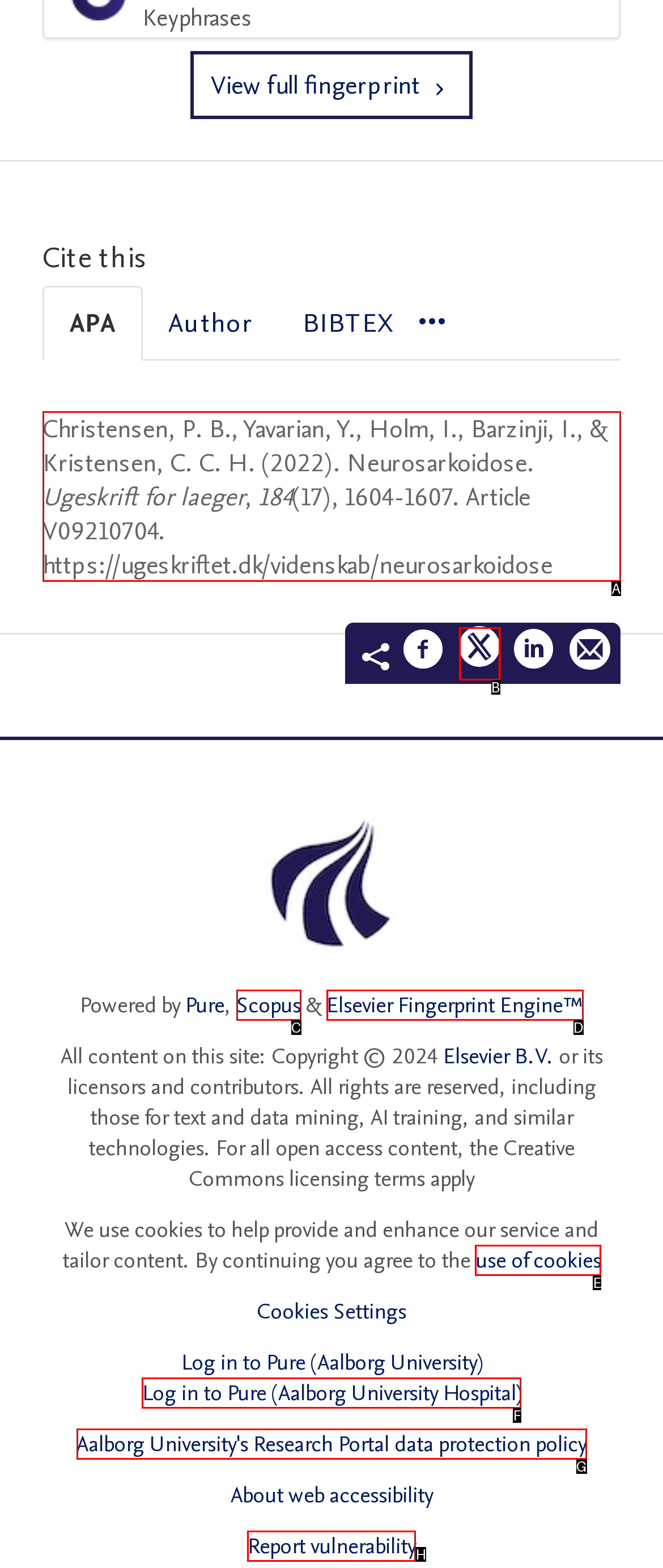Point out the HTML element that matches the following description: Scopus
Answer with the letter from the provided choices.

C